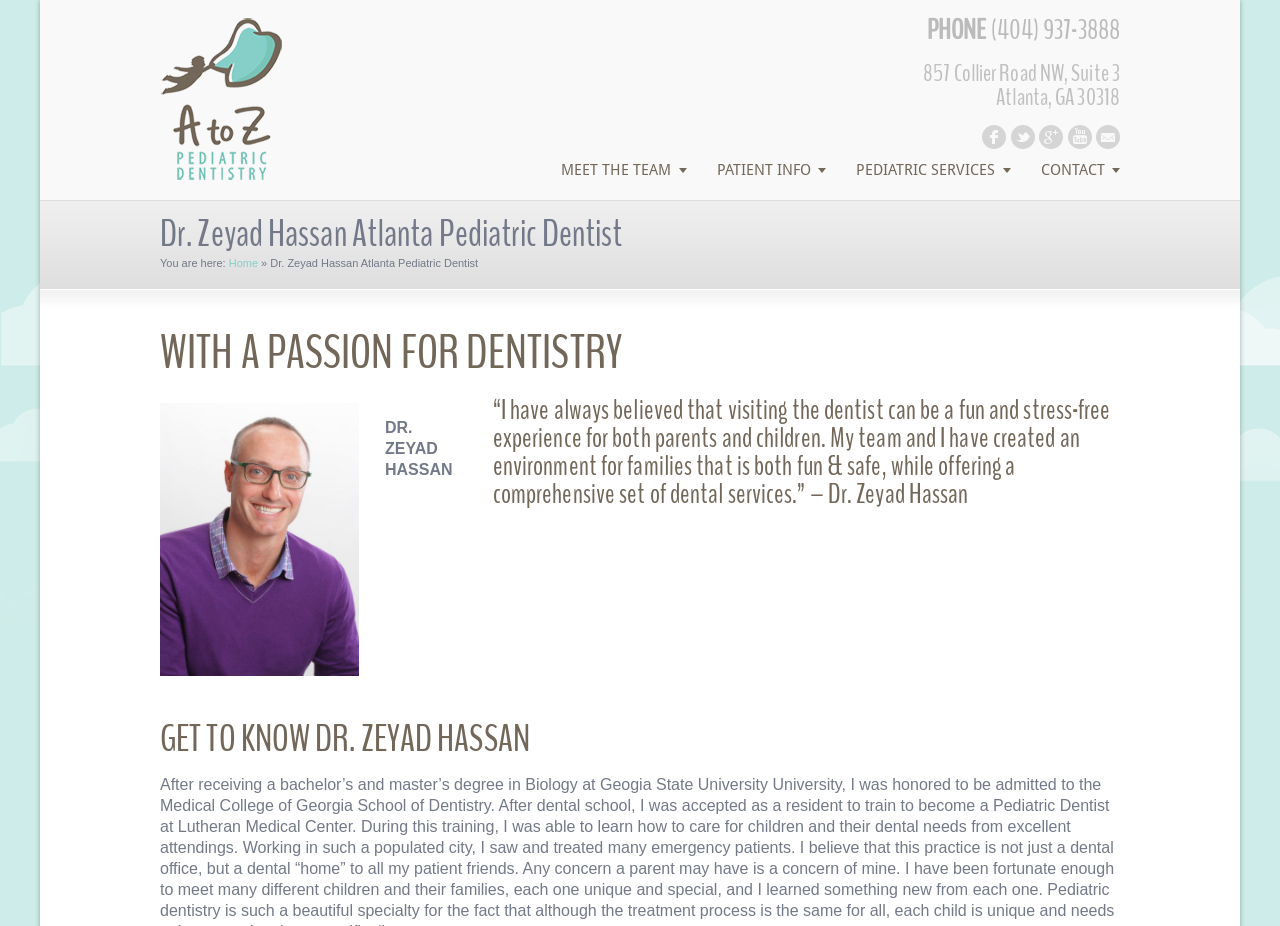Give a full account of the webpage's elements and their arrangement.

This webpage is about Dr. Zeyad Hassan, a pediatric dentist in the Atlanta Midtown Buckhead area. At the top left of the page, there is a logo that combines an image and a link with the text "Pediatric Dentist Atlanta Midtown Buckhead | A to Z Pediatric Dentistry | Dr. Zeyad Hassan". 

On the top right, there are contact details, including a phone number and an address, which are presented as headings. Below the contact details, there are social media links, including Facebook, Twitter, Google+, YouTube, and email.

In the middle of the page, there are four main navigation links: "MEET THE TEAM", "PATIENT INFO", "PEDIATRIC SERVICES", and "CONTACT". These links are arranged horizontally and are centered on the page.

Below the navigation links, there is a heading that introduces Dr. Zeyad Hassan as an Atlanta pediatric dentist. Next to this heading, there is a breadcrumb navigation that shows the current page location, with a link to the "Home" page.

Further down, there is a large heading that reads "WITH A PASSION FOR DENTISTRY". Below this heading, there is an image of Dr. Zeyad Hassan, which takes up about a quarter of the page width. 

To the right of the image, there is a static text that reads "DR. ZEYAD HASSAN", followed by a heading that contains a quote from Dr. Zeyad Hassan. The quote describes his approach to pediatric dentistry, emphasizing the importance of creating a fun and stress-free experience for both parents and children.

At the bottom of the page, there is another heading that reads "GET TO KNOW DR. ZEYAD HASSAN", which likely leads to more information about the doctor's background and qualifications.